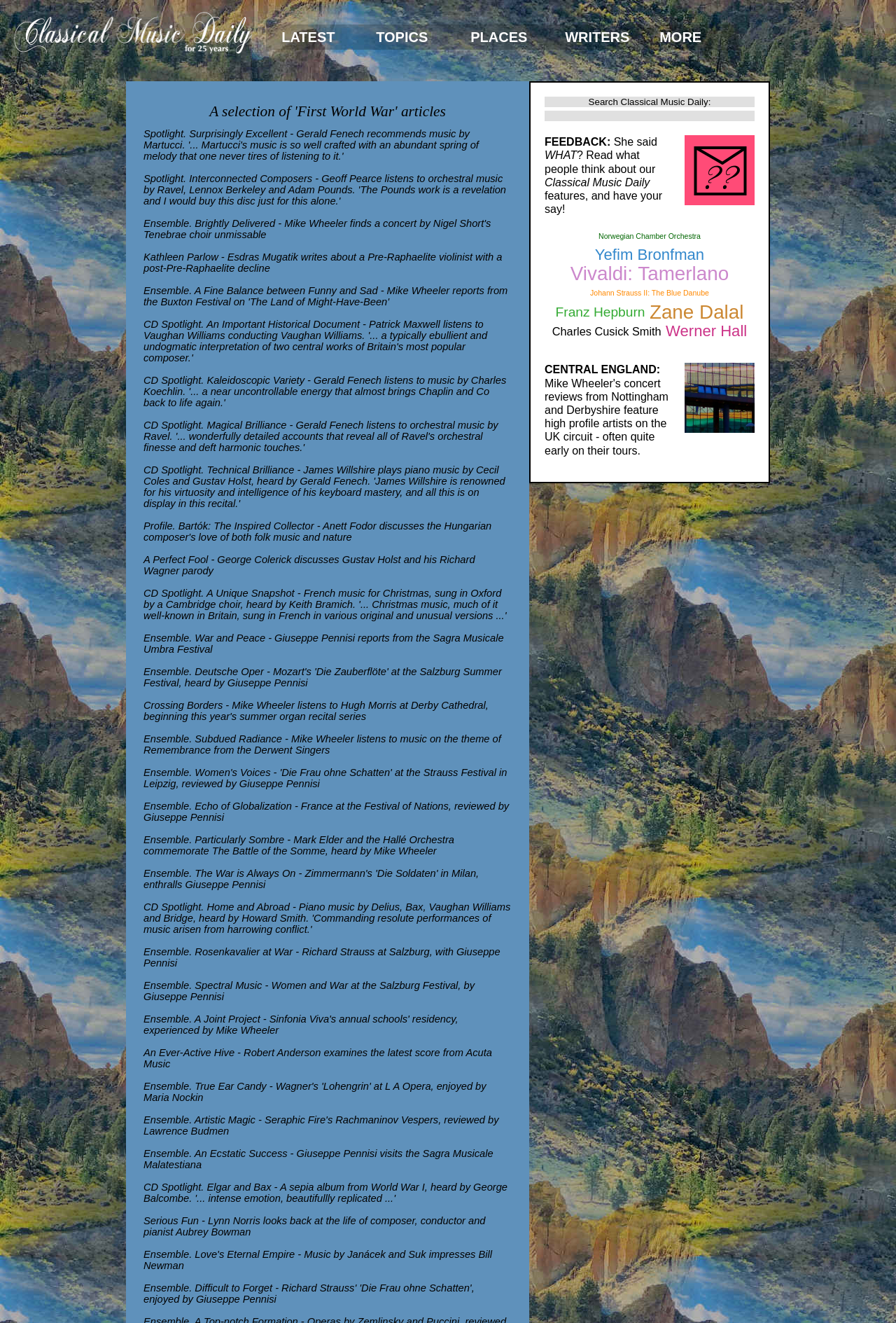Specify the bounding box coordinates of the area that needs to be clicked to achieve the following instruction: "Send an email to na-user".

None